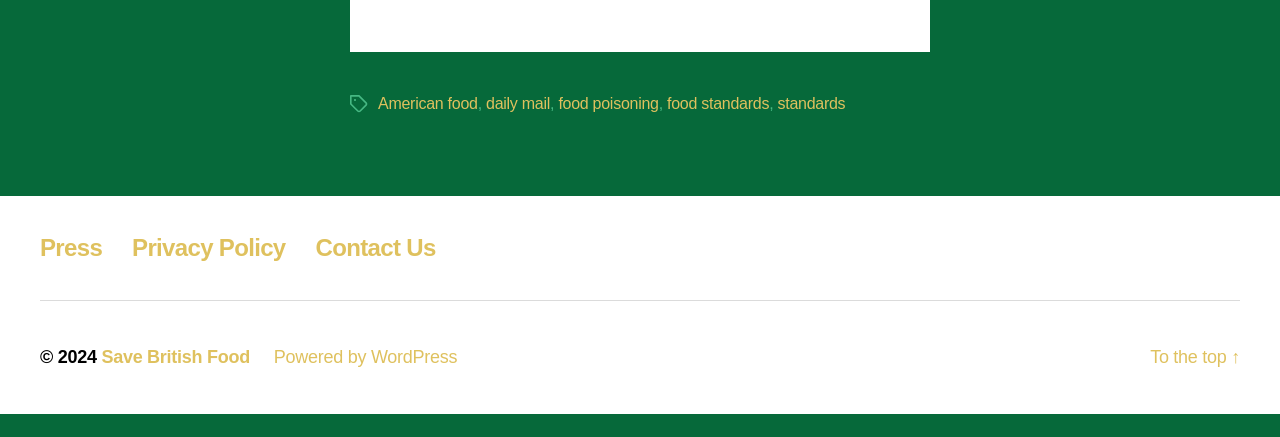How many links are in the footer?
Refer to the image and answer the question using a single word or phrase.

3